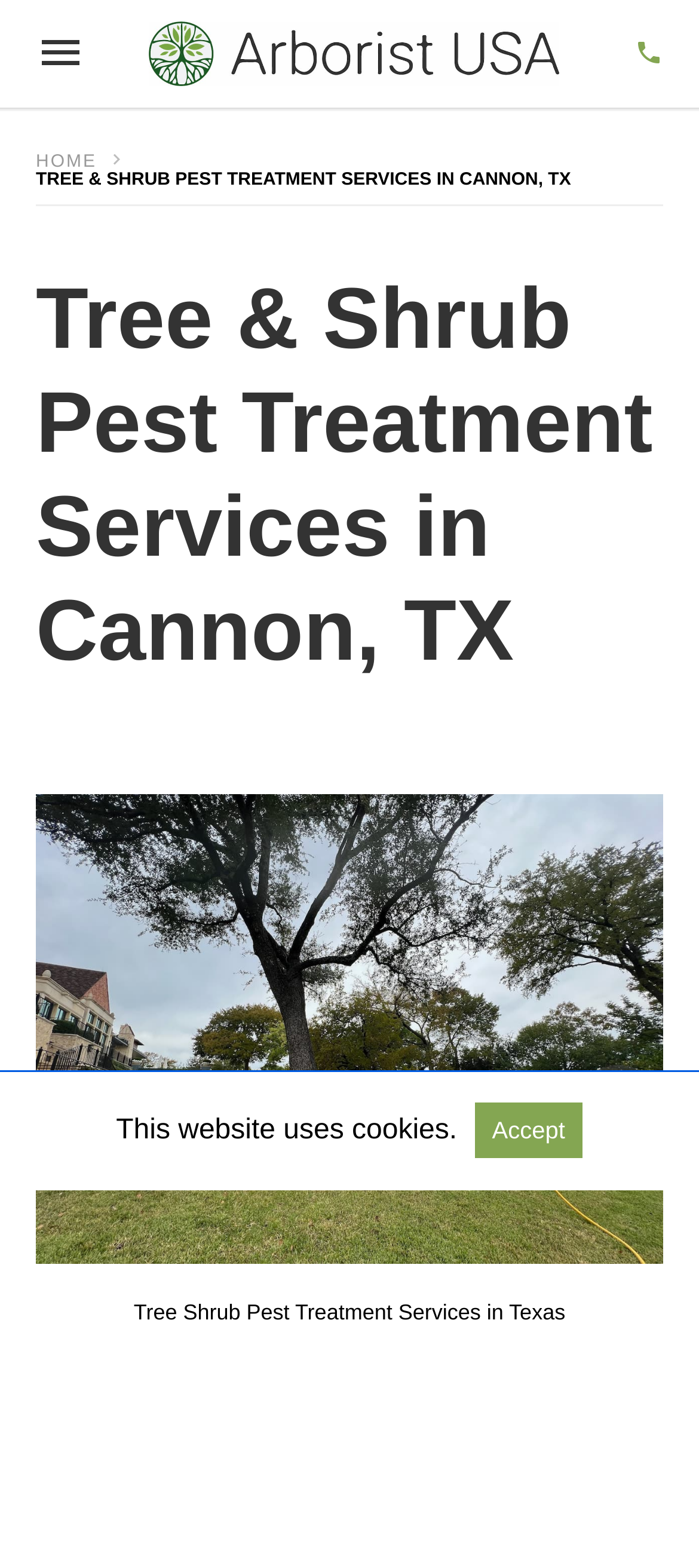Articulate a complete and detailed caption of the webpage elements.

The webpage is about Tree & Shrub Pest Treatment Services in Cannon, Texas, offered by Arborist USA. At the top left, there is a link to the company's homepage, accompanied by a small image of the company's logo. On the top right, there is a social media link, represented by a small icon. 

Below the top section, there is a prominent heading that reads "Tree & Shrub Pest Treatment Services in Cannon, TX", which is followed by a brief description of the services. To the left of the heading, there is a large image that showcases the company's tree and shrub pest treatment services in Texas.

On the bottom right, there is a call-to-action link with a downward arrow icon, and below it, a cookie policy alert is displayed. The alert contains a message "This website uses cookies" and an "Accept" button to acknowledge the policy.

The overall content of the webpage is focused on promoting the company's tree and shrub pest treatment services, with a clear call-to-action and a brief description of the services offered.